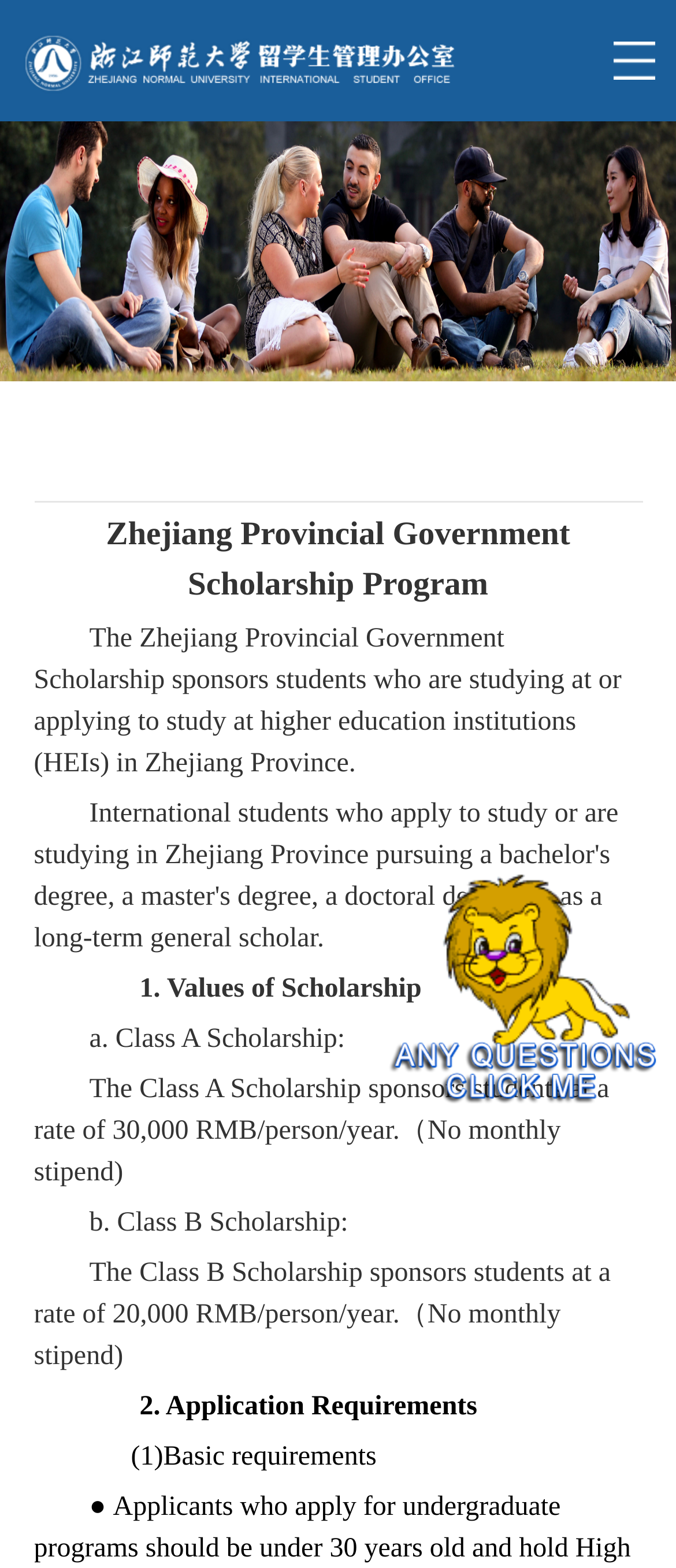What is the name of the scholarship program?
Using the image, answer in one word or phrase.

Zhejiang Provincial Government Scholarship